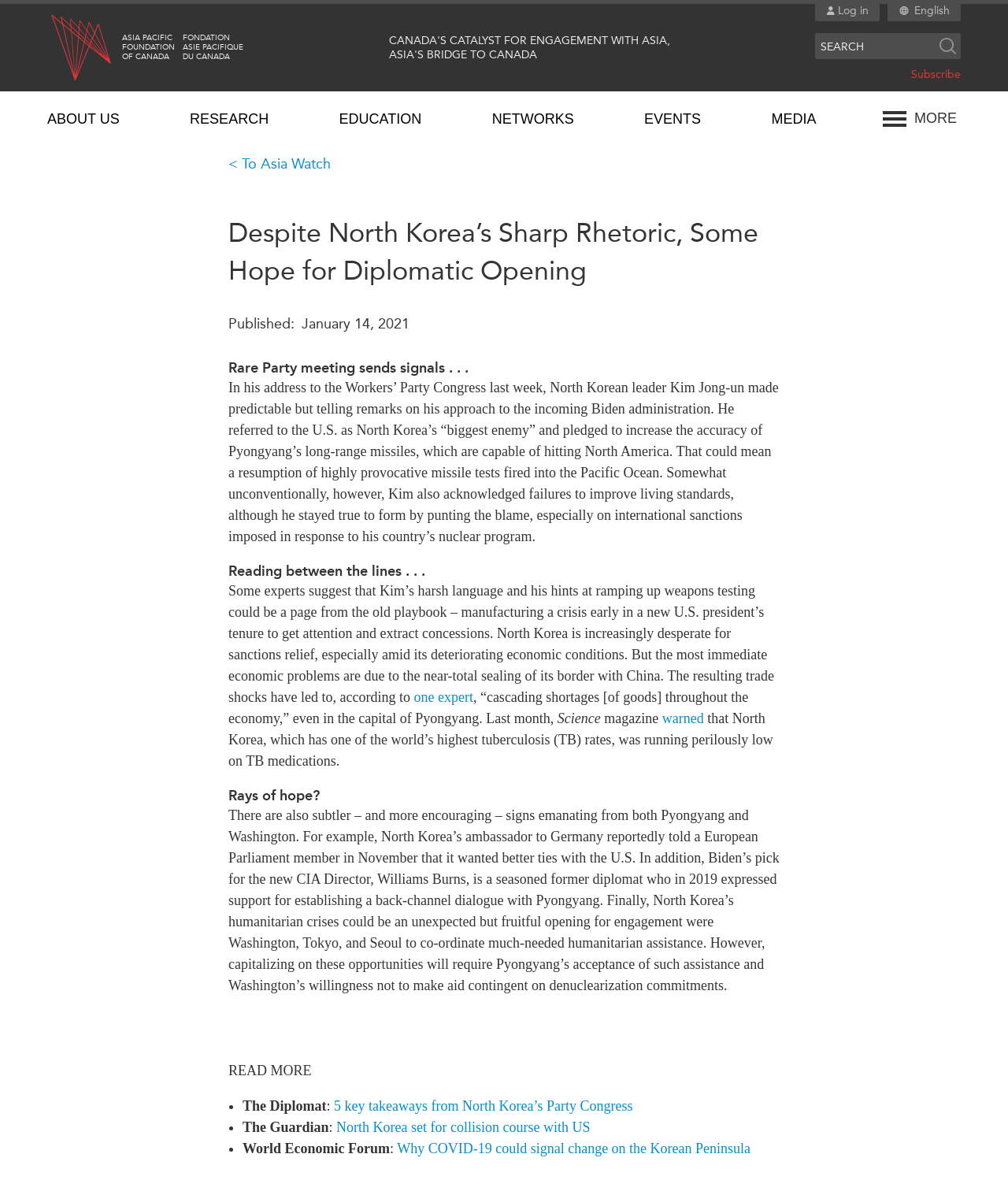Find the main header of the webpage and produce its text content.

Despite North Korea’s Sharp Rhetoric, Some Hope for Diplomatic Opening